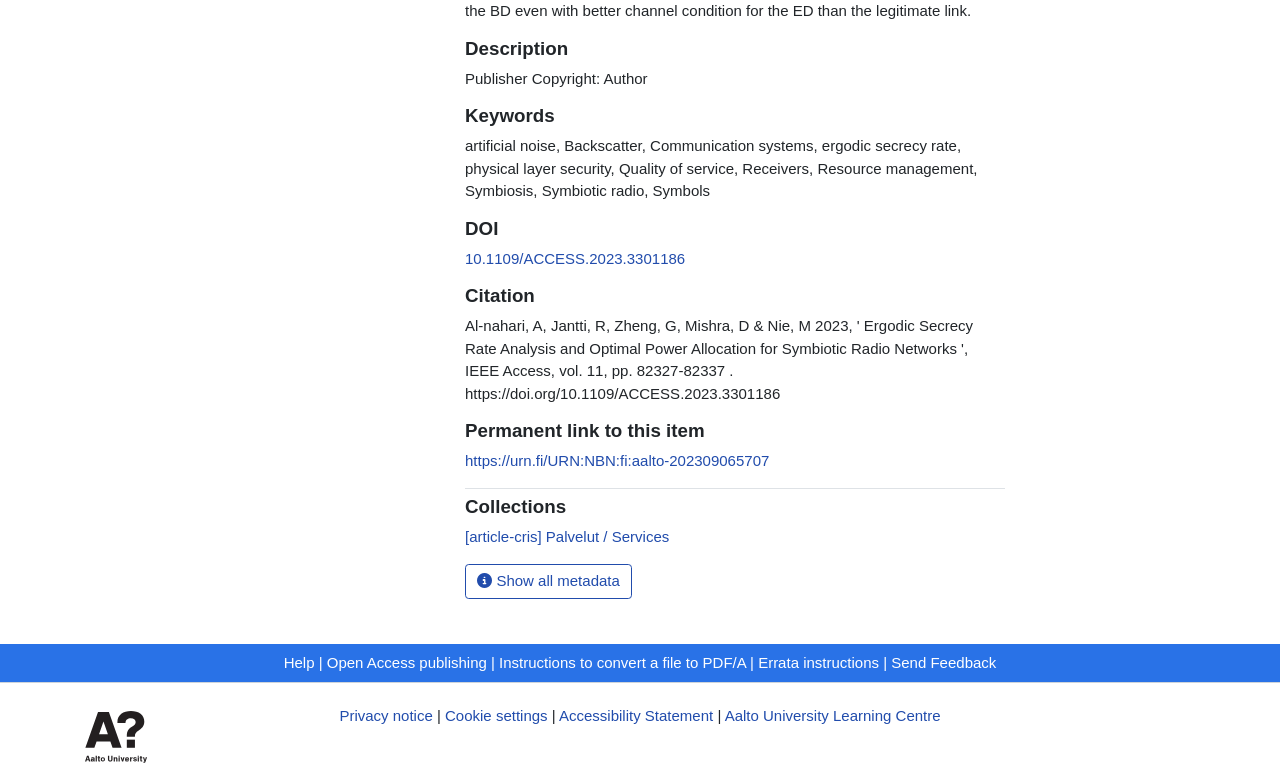Based on what you see in the screenshot, provide a thorough answer to this question: What is the permanent link to this item?

I found the answer by looking at the 'Permanent link to this item' section, which is a heading element with a link element containing the permanent link.